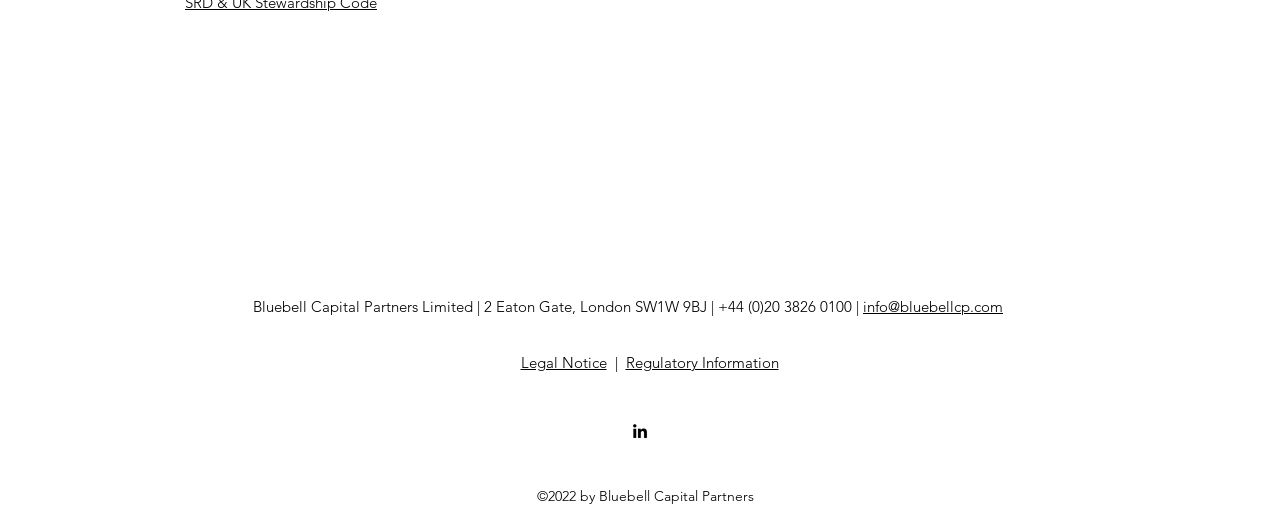What is the copyright year?
From the details in the image, provide a complete and detailed answer to the question.

The copyright year can be found in the StaticText element with the OCR text '©2022 by Bluebell Capital Partners'.